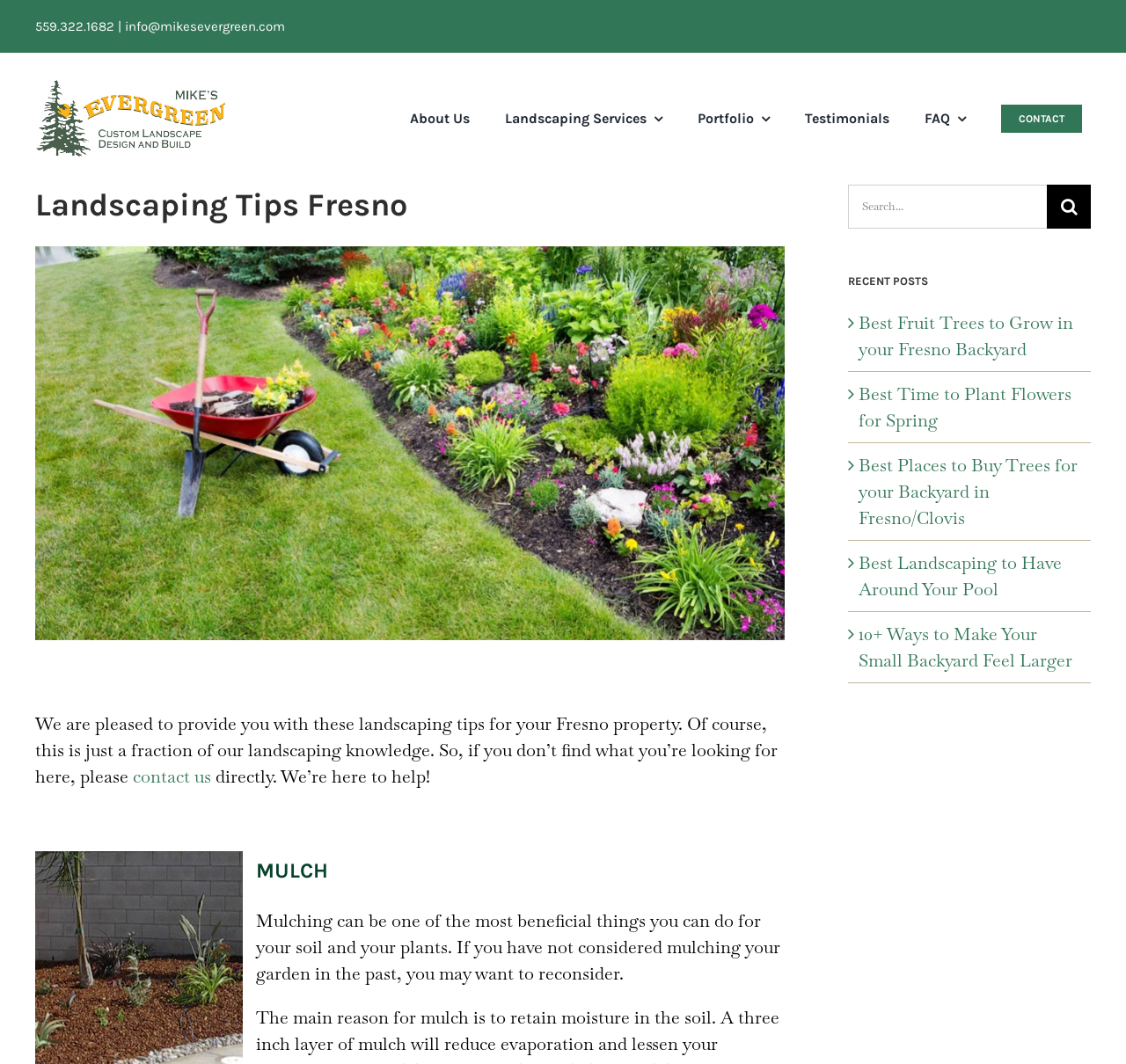Please identify the bounding box coordinates of the area that needs to be clicked to fulfill the following instruction: "Contact us."

[0.118, 0.719, 0.187, 0.741]